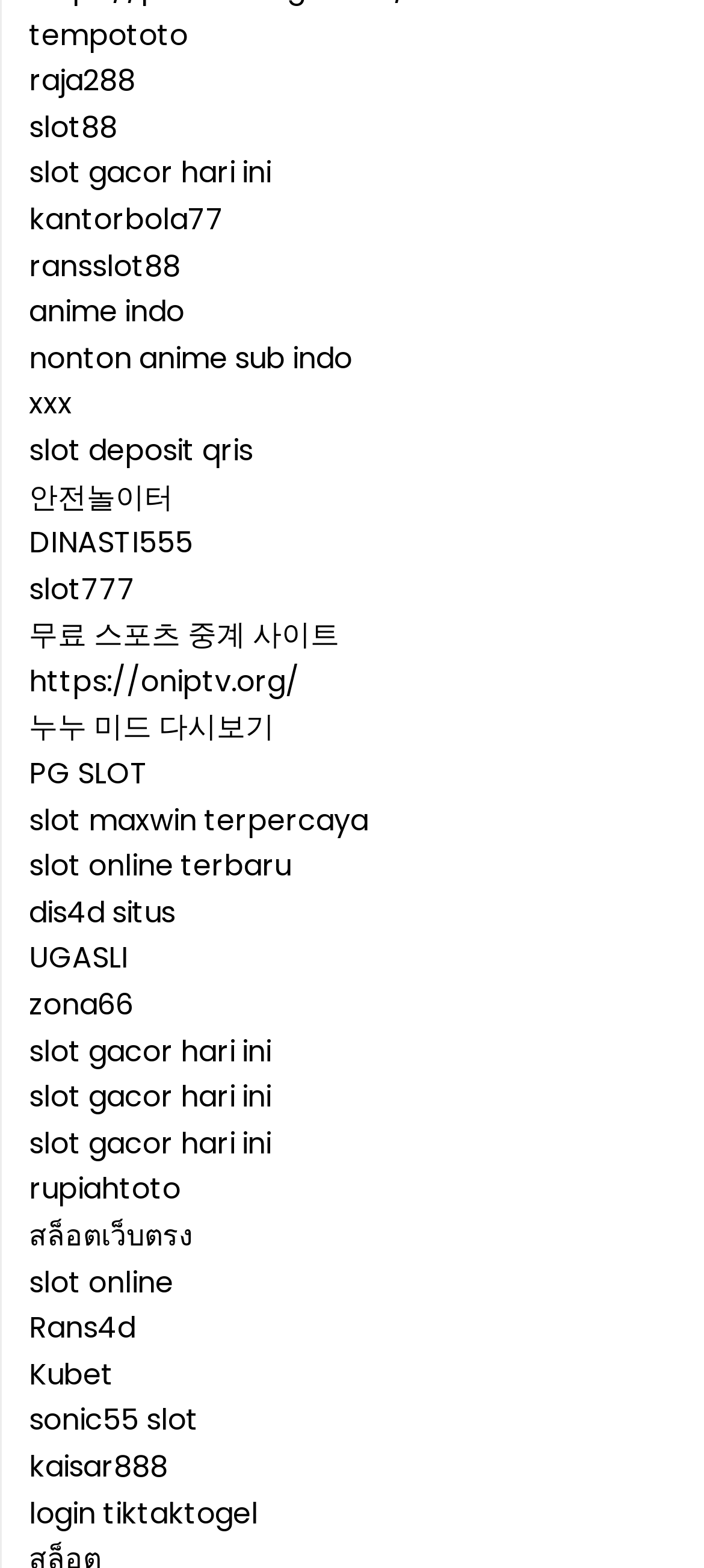How many links have 'slot' in their text? From the image, respond with a single word or brief phrase.

14